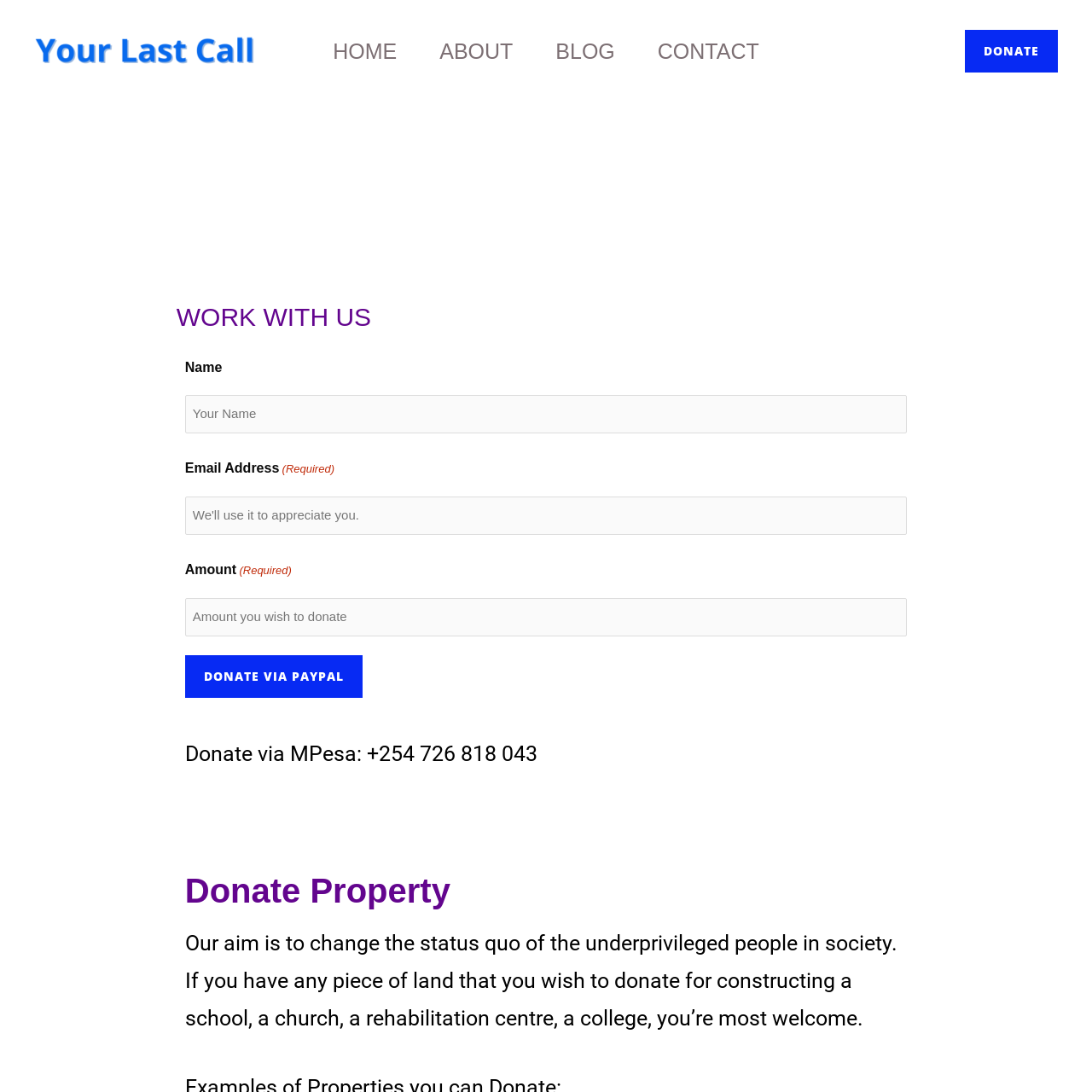How many form fields are required in the 'Donate' section?
Could you answer the question in a detailed manner, providing as much information as possible?

The 'Donate' section has two required form fields: 'Email Address' and 'Amount'. This is indicated by the '(Required)' text next to these fields.